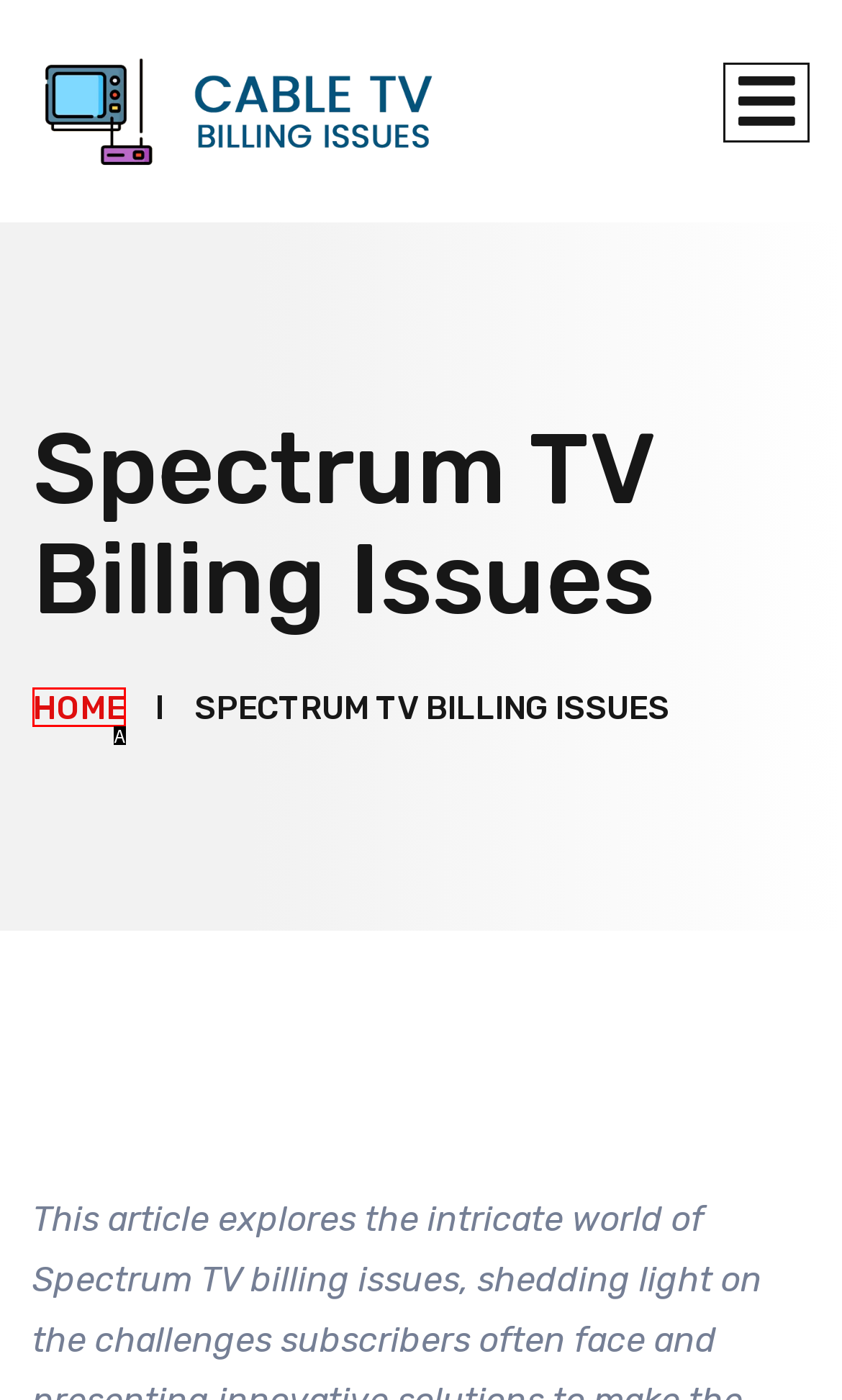Which HTML element among the options matches this description: Home? Answer with the letter representing your choice.

A